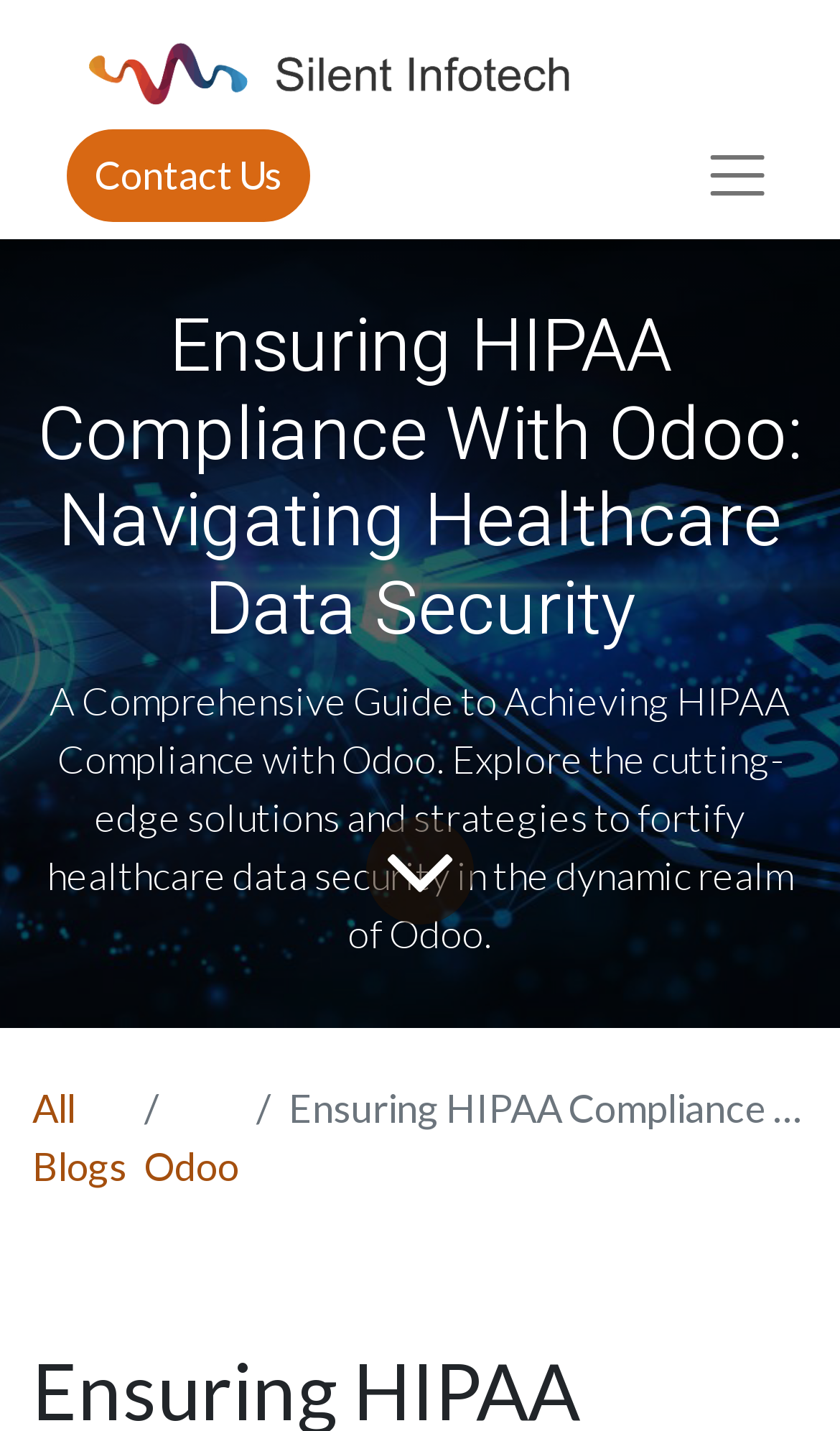What is the topic of the blog content linked to?
Using the image as a reference, answer with just one word or a short phrase.

Odoo